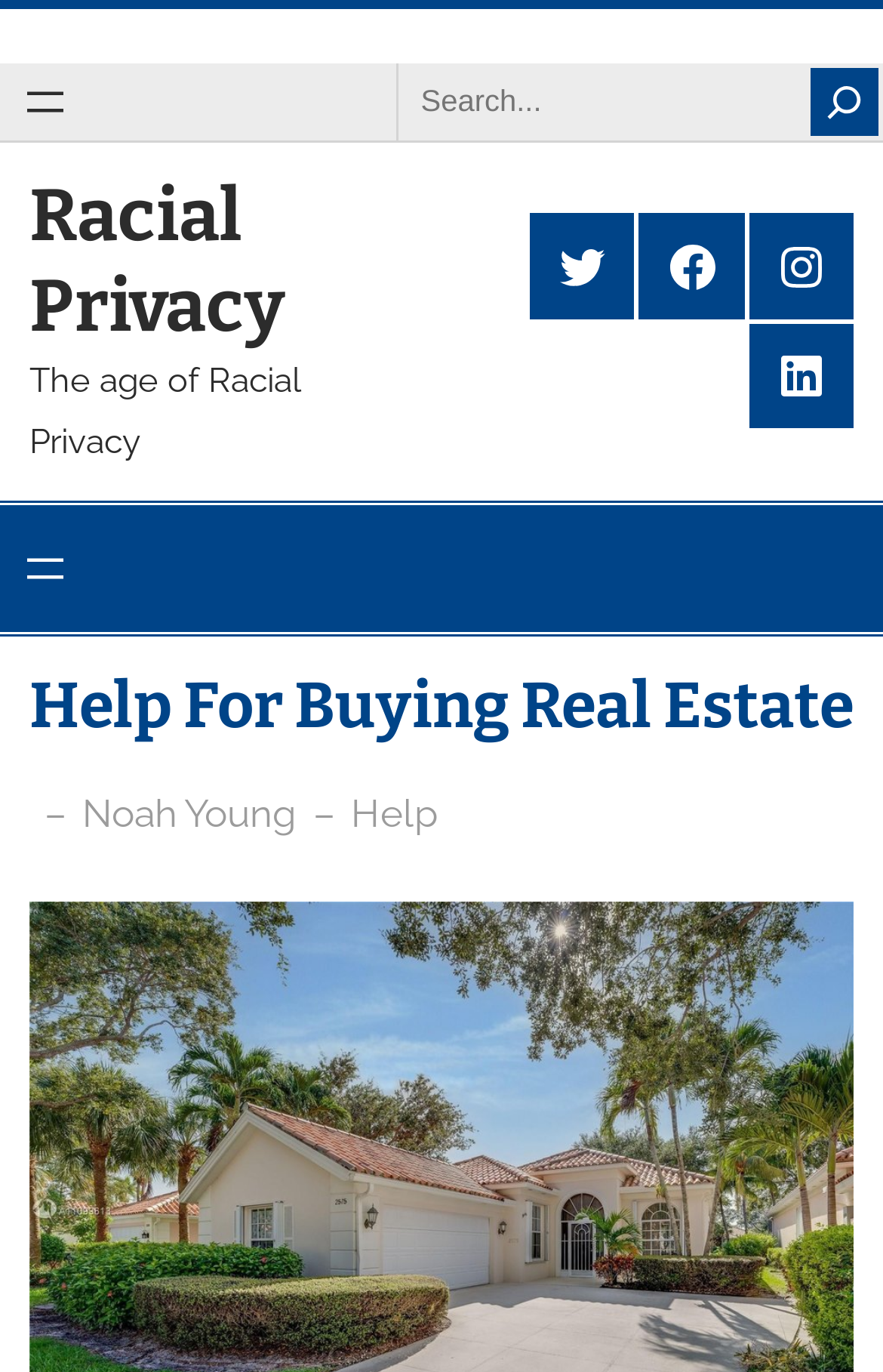Given the element description Instagram, specify the bounding box coordinates of the corresponding UI element in the format (top-left x, top-left y, bottom-right x, bottom-right y). All values must be between 0 and 1.

[0.848, 0.156, 0.967, 0.232]